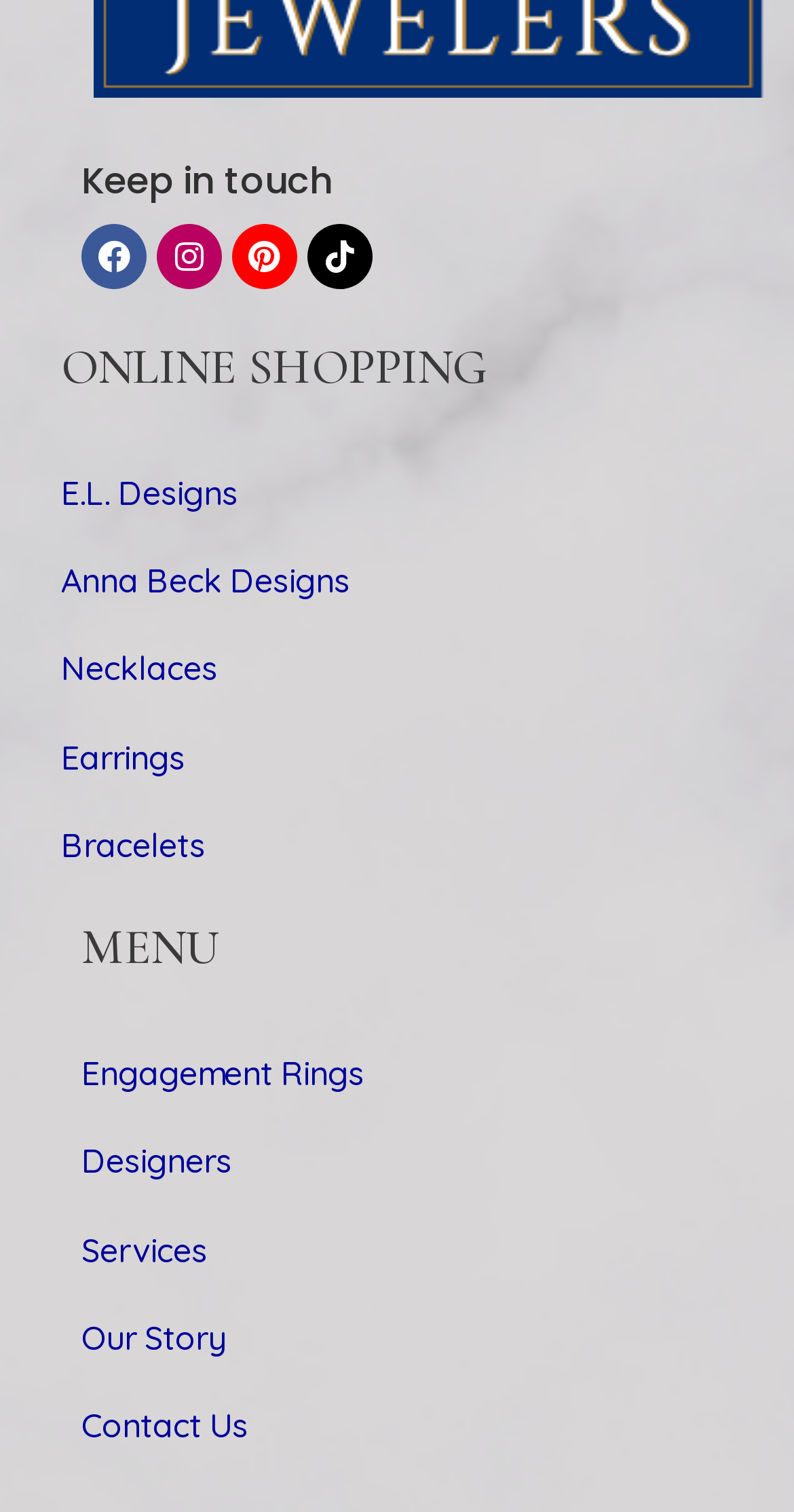Locate the bounding box of the UI element described by: "Engagement Rings" in the given webpage screenshot.

[0.103, 0.695, 0.974, 0.726]